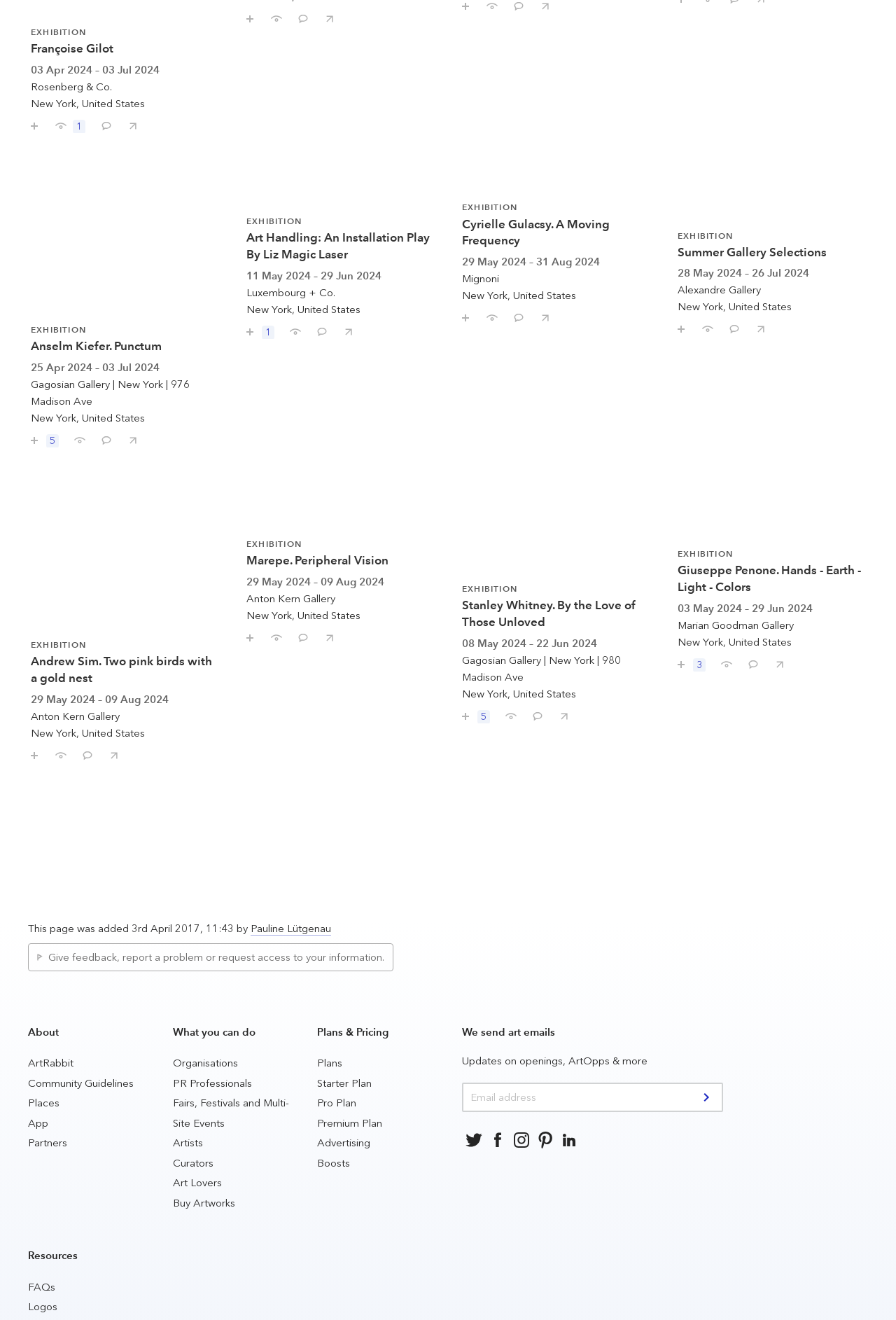How many links are there in the 'About' section?
Based on the content of the image, thoroughly explain and answer the question.

I counted the number of links in the 'About' section, and found five of them, including 'ArtRabbit', 'Community Guidelines', 'Places', 'App', and 'Partners'.